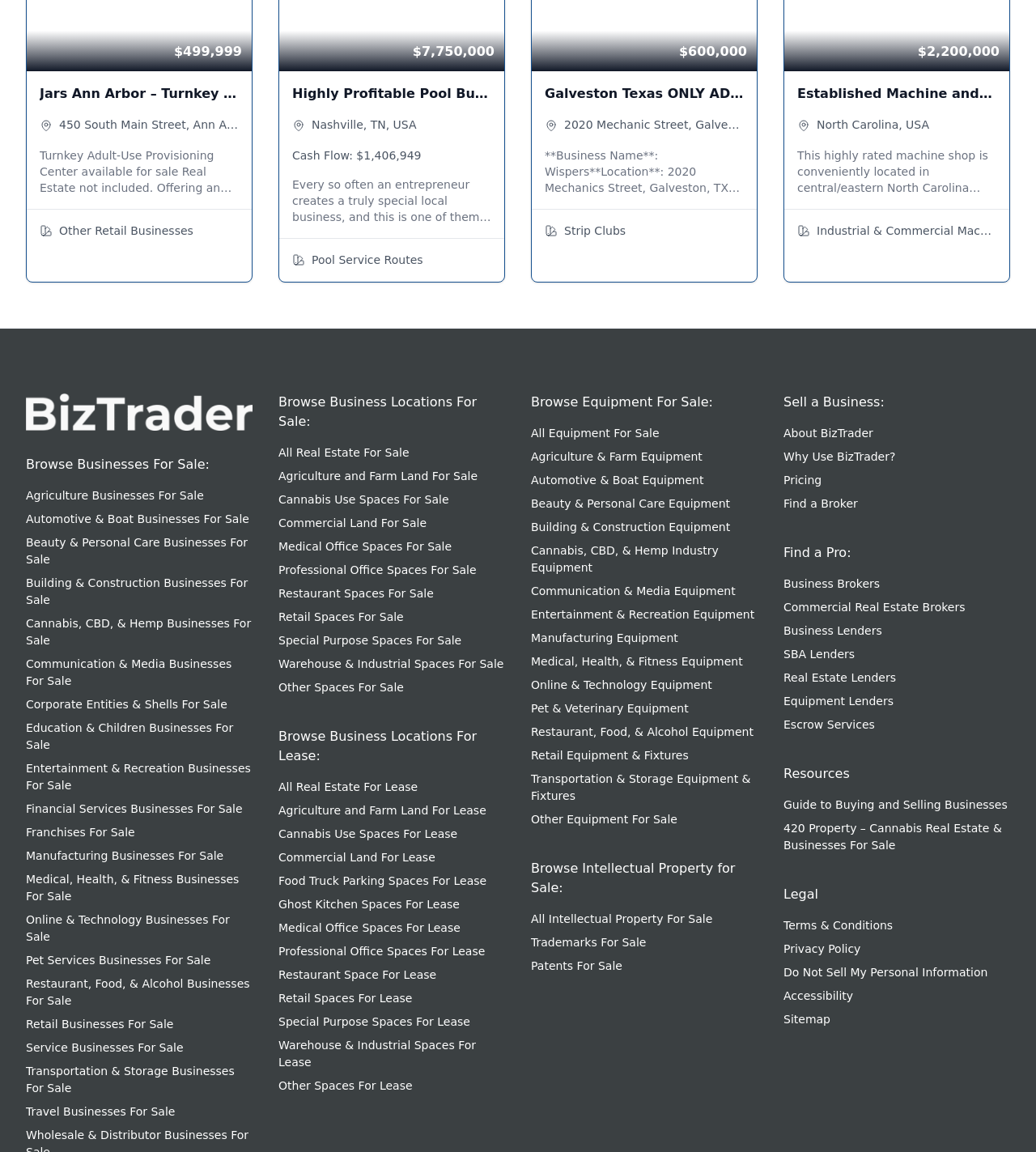Identify the bounding box coordinates for the region to click in order to carry out this instruction: "Browse Equipment For Sale:". Provide the coordinates using four float numbers between 0 and 1, formatted as [left, top, right, bottom].

[0.512, 0.341, 0.731, 0.358]